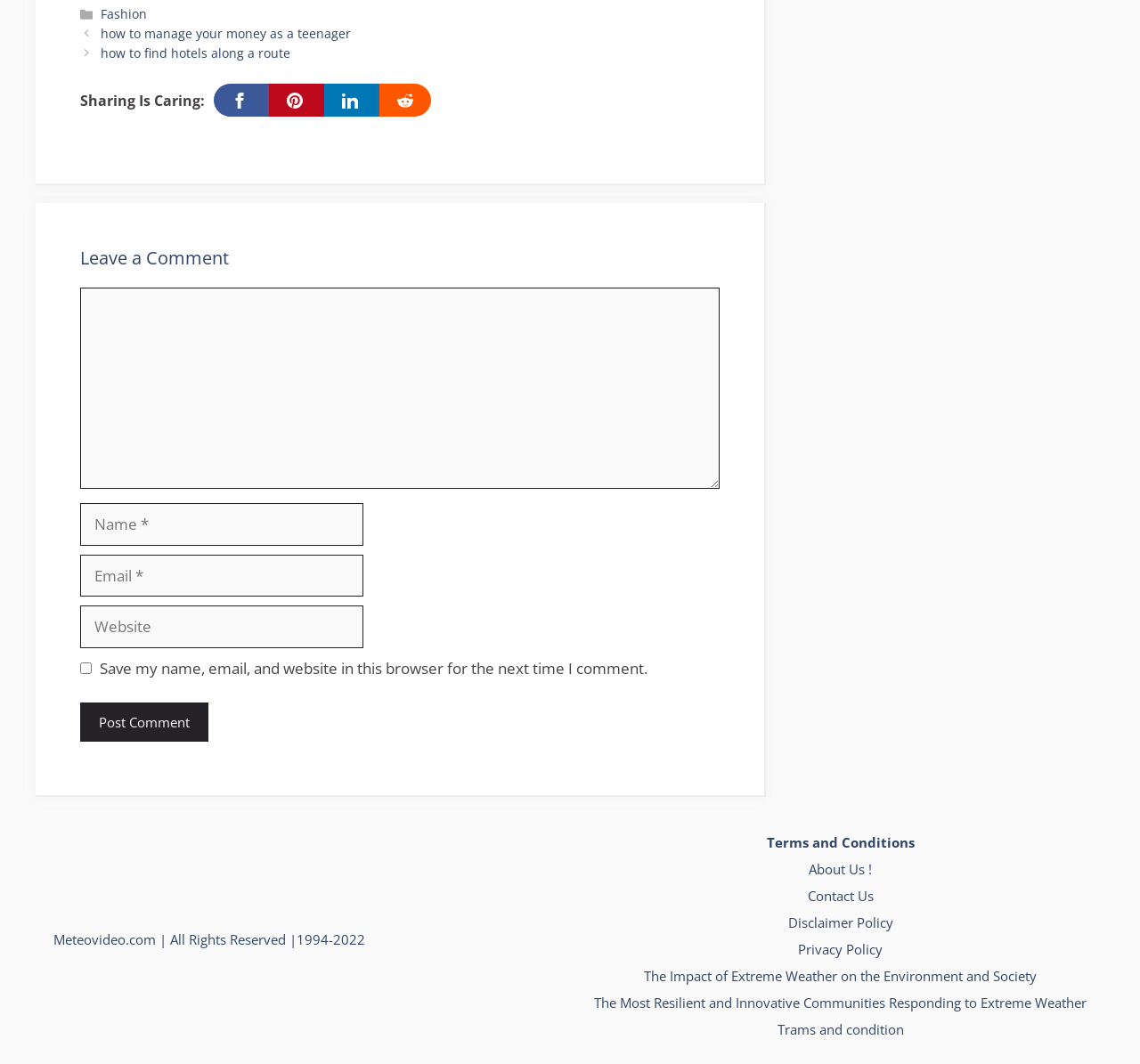Locate the bounding box coordinates of the element to click to perform the following action: 'Click on the 'Fashion' category'. The coordinates should be given as four float values between 0 and 1, in the form of [left, top, right, bottom].

[0.088, 0.005, 0.129, 0.021]